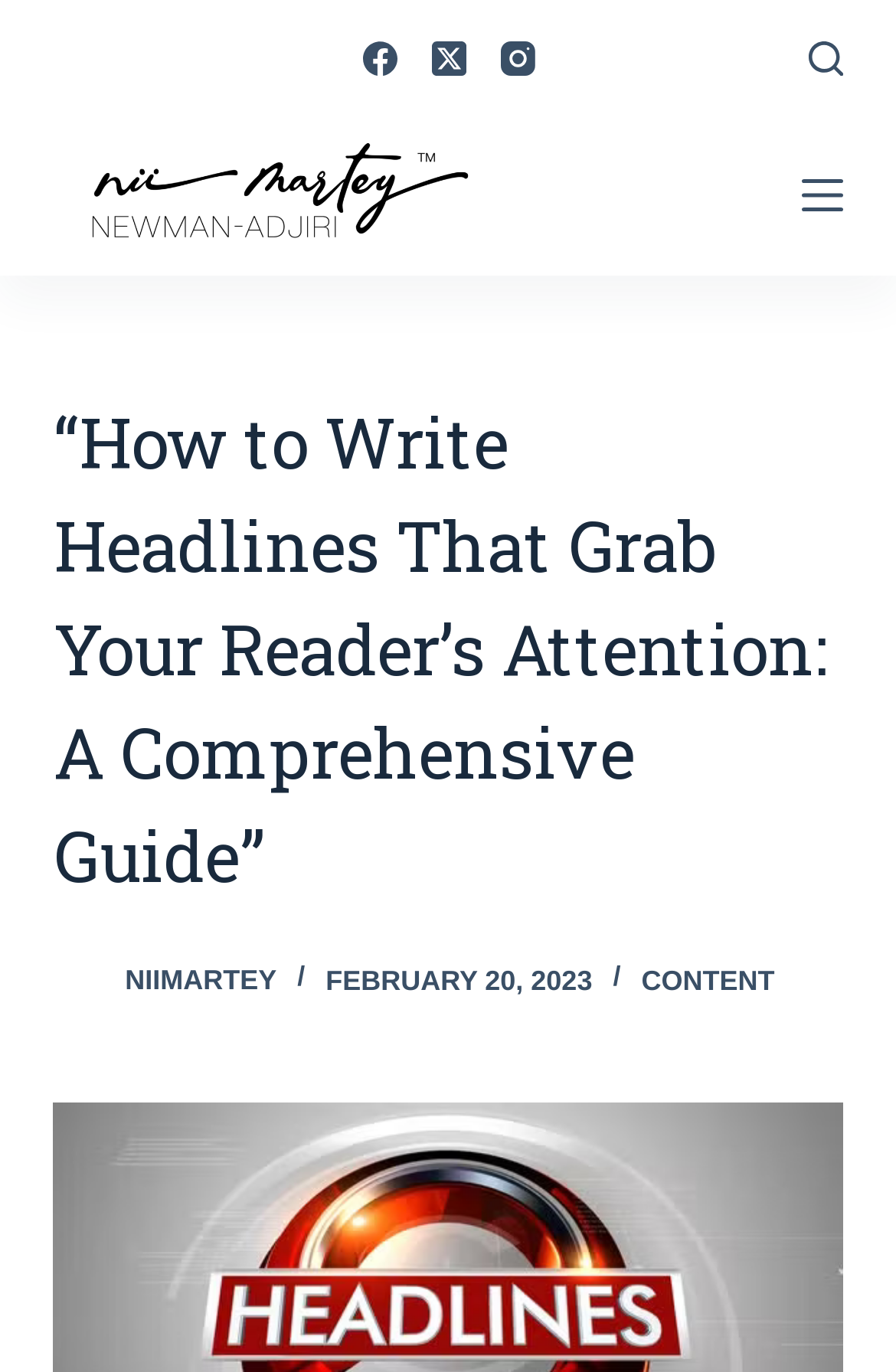Answer this question using a single word or a brief phrase:
What is the text on the top-left logo?

Nii Martey N-A Logo